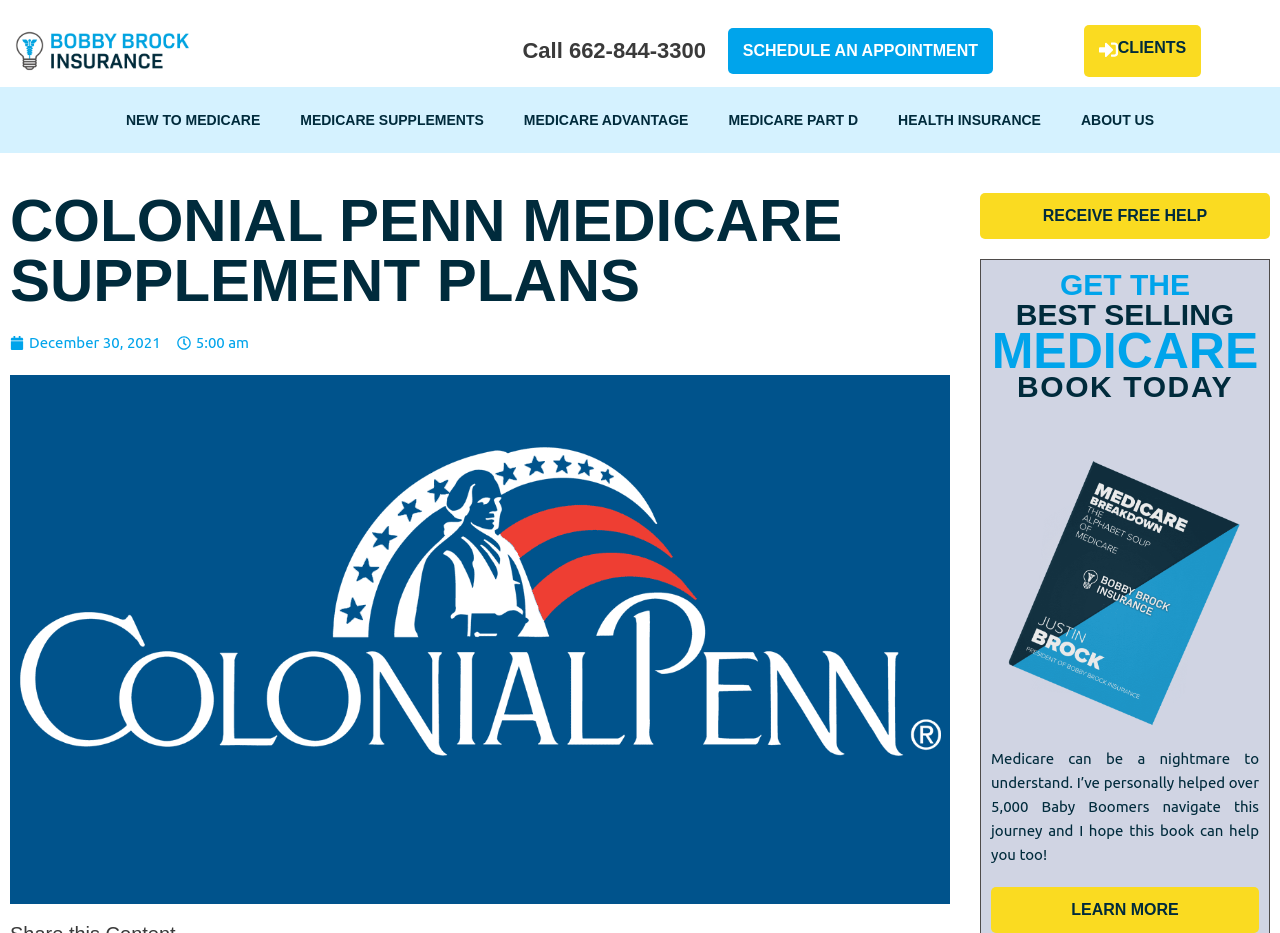Analyze and describe the webpage in a detailed narrative.

The webpage is about Colonial Penn Medicare Supplement Plans, specifically highlighting the services of Bobby Brock Insurance, a Medicare and Health Insurance advisor. 

At the top left corner, there is a link to "Bobby Brock Insurance | Tupelo, MS" accompanied by an image. Next to it, a heading "Call 662-844-3300" is displayed, which is also a clickable link. 

On the top right side, there are several links, including "SCHEDULE AN APPOINTMENT", "CLIENTS", and others related to Medicare and health insurance. 

Below these links, a prominent section is dedicated to Colonial Penn Medicare Supplement Plans. It features a heading "COLONIAL PENN MEDICARE SUPPLEMENT PLANS" and an image with the "CP" logo. 

To the right of the image, there is a section with a date and time, "December 30, 2021 5:00 am". 

Further down, a call-to-action link "RECEIVE FREE HELP" is displayed. Below it, a series of headings "GET THE", "BEST SELLING", "MEDICARE", and "BOOK TODAY" are stacked vertically. 

Next to these headings, an image of a book, "Medicare Breakdown Book by Justin Brock", is shown. A paragraph of text explains that the book aims to help navigate Medicare, with a personal testimony from the author. 

Finally, a "LEARN MORE" link is placed at the bottom right corner of the page.